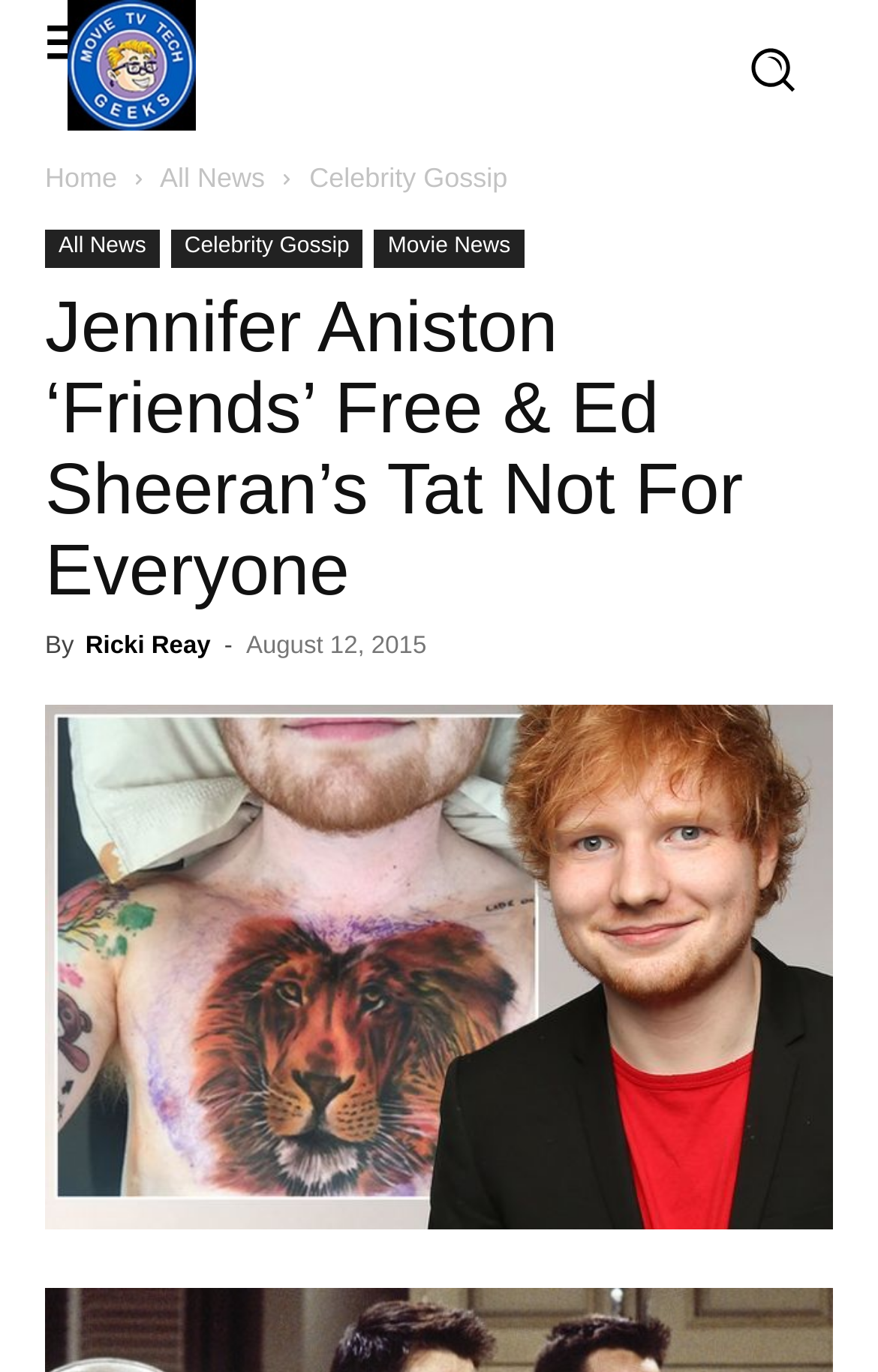Provide a comprehensive description of the webpage.

The webpage appears to be a news article about Jennifer Aniston and Ed Sheeran. At the top left of the page, there is a small image, and next to it, a logo of "Movie TV Tech Geeks News" with a link to the website. On the top right, there is another small image.

Below the logo, there are three links: "Home", "All News", and "Celebrity Gossip", which are aligned horizontally. The "Celebrity Gossip" link has a dropdown menu with three more links: "All News", "Celebrity Gossip", and "Movie News".

The main content of the page is a news article with a heading that reads "Jennifer Aniston ‘Friends’ Free & Ed Sheeran’s Tat Not For Everyone". The article is written by Ricki Reay, and the publication date is August 12, 2015. Below the heading, there is a large image related to Ed Sheeran's tattoo, which takes up most of the page's width.

There are a total of four images on the page, including the logo and the two small images at the top. The page has a simple layout with a clear hierarchy of elements, making it easy to navigate.